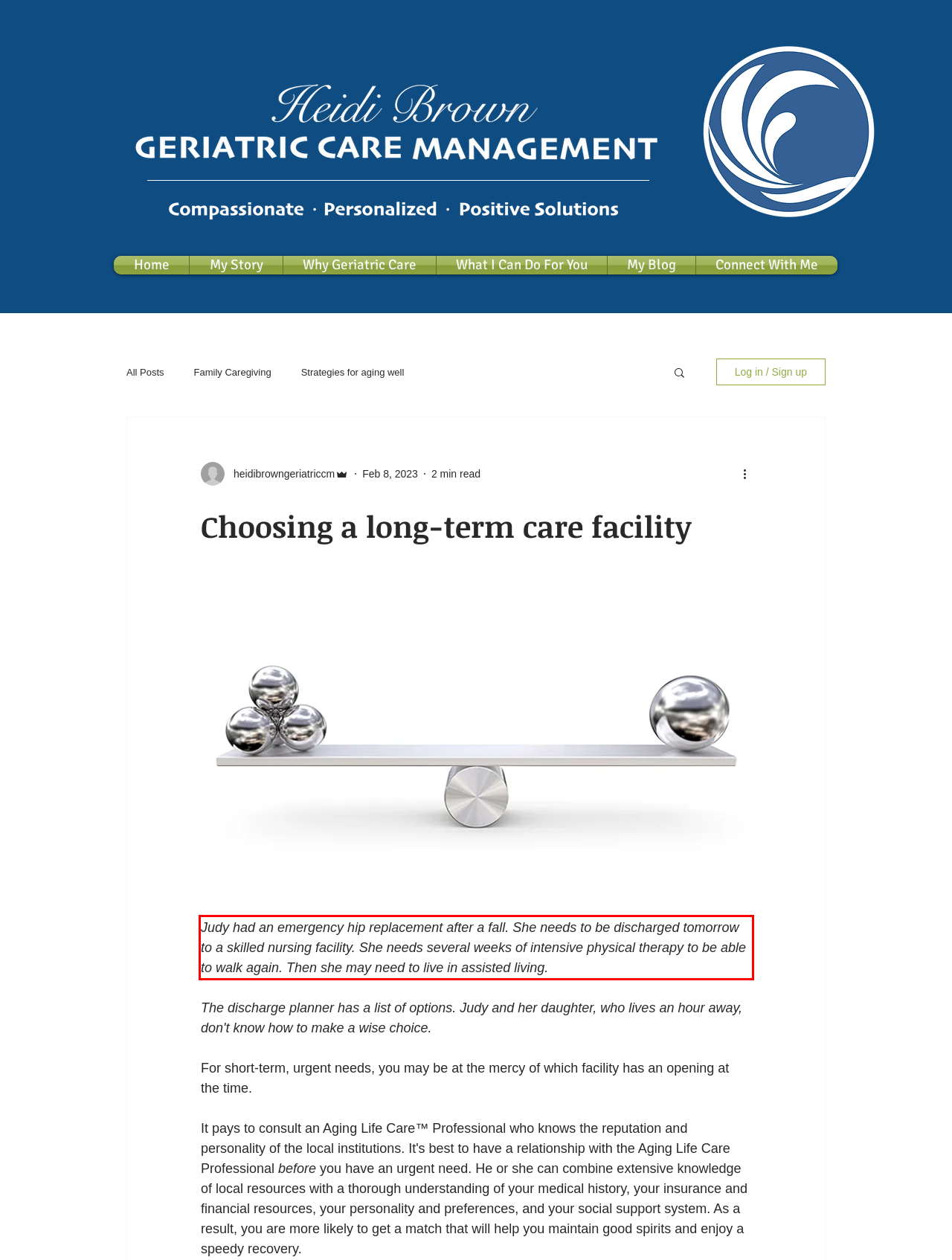Given a screenshot of a webpage, locate the red bounding box and extract the text it encloses.

Judy had an emergency hip replacement after a fall. She needs to be discharged tomorrow to a skilled nursing facility. She needs several weeks of intensive physical therapy to be able to walk again. Then she may need to live in assisted living.